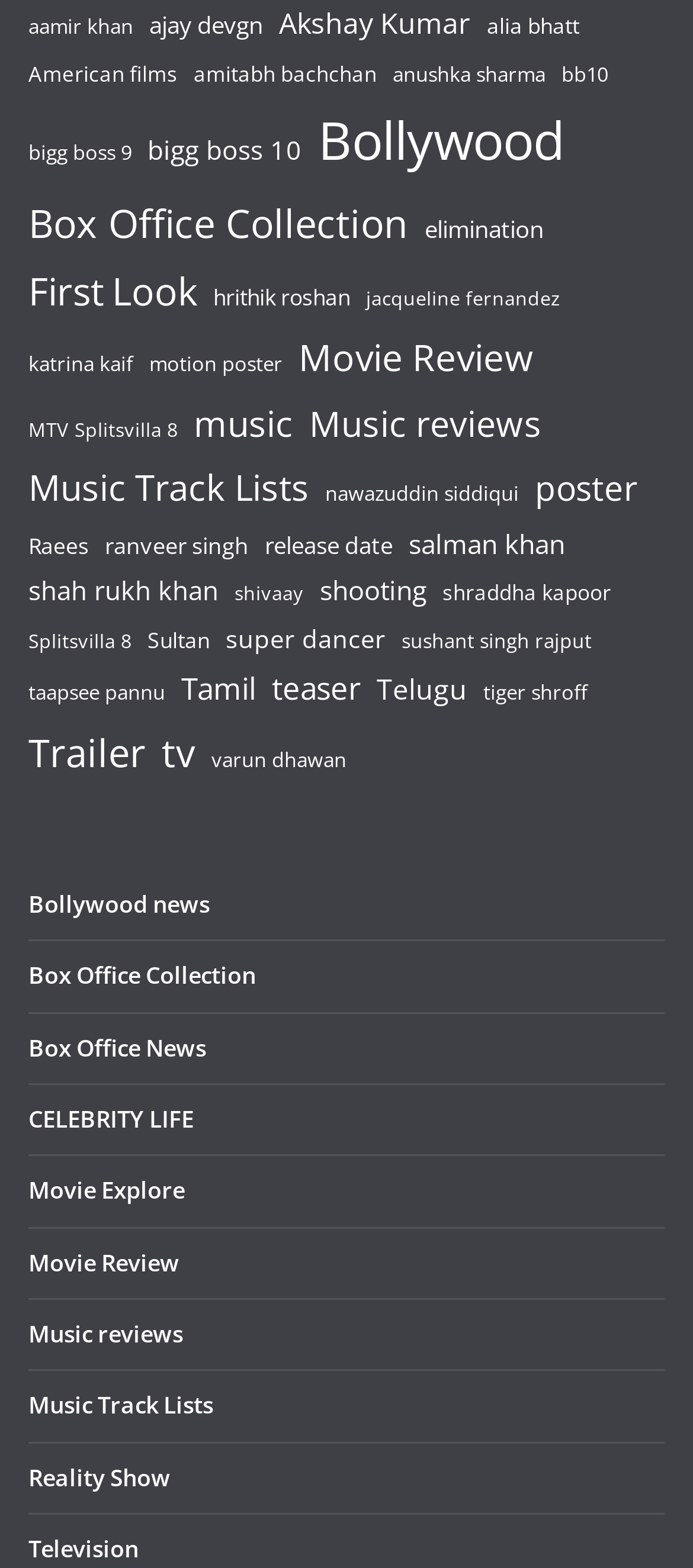Identify the bounding box of the UI element described as follows: "varun dhawan". Provide the coordinates as four float numbers in the range of 0 to 1 [left, top, right, bottom].

[0.305, 0.473, 0.5, 0.496]